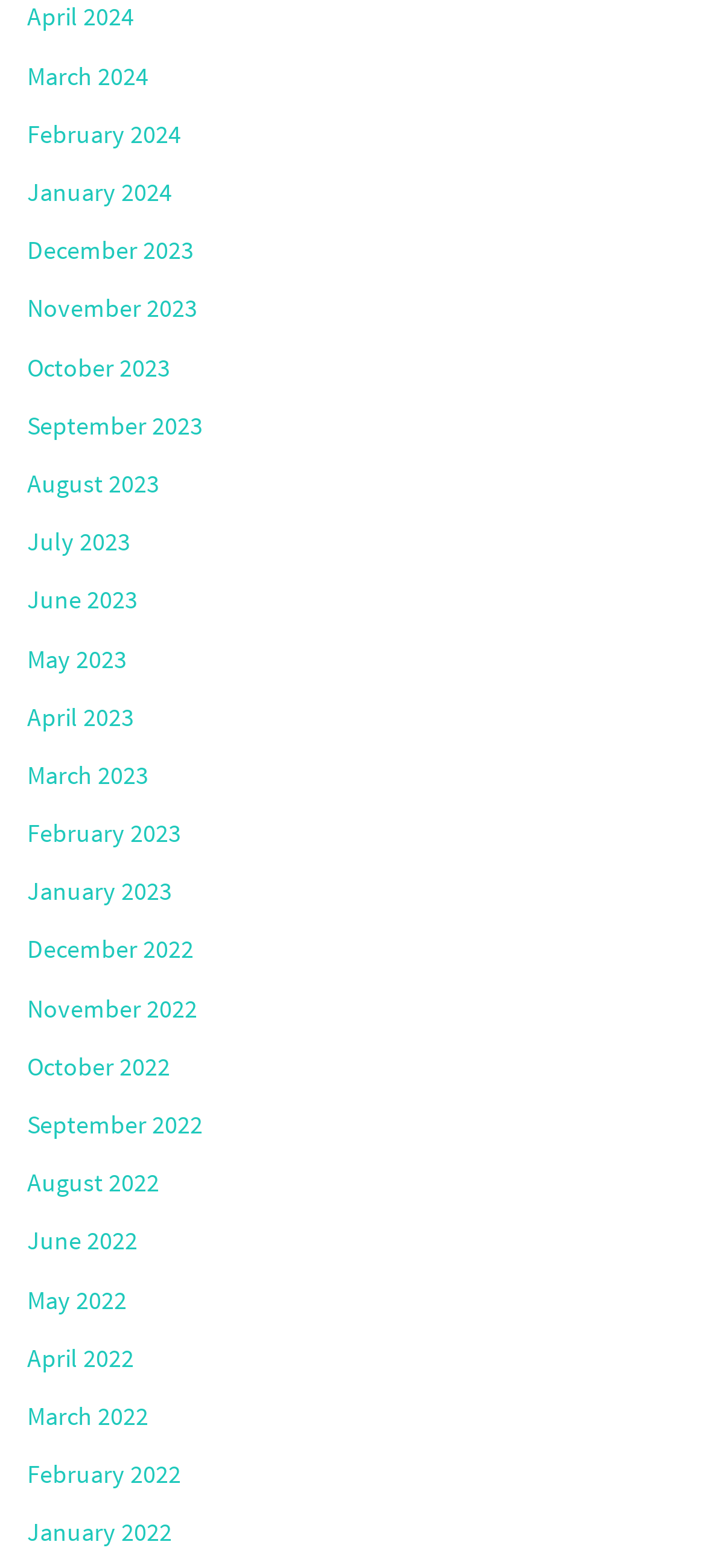Locate the bounding box coordinates of the element to click to perform the following action: 'view April 2024'. The coordinates should be given as four float values between 0 and 1, in the form of [left, top, right, bottom].

[0.038, 0.001, 0.19, 0.022]